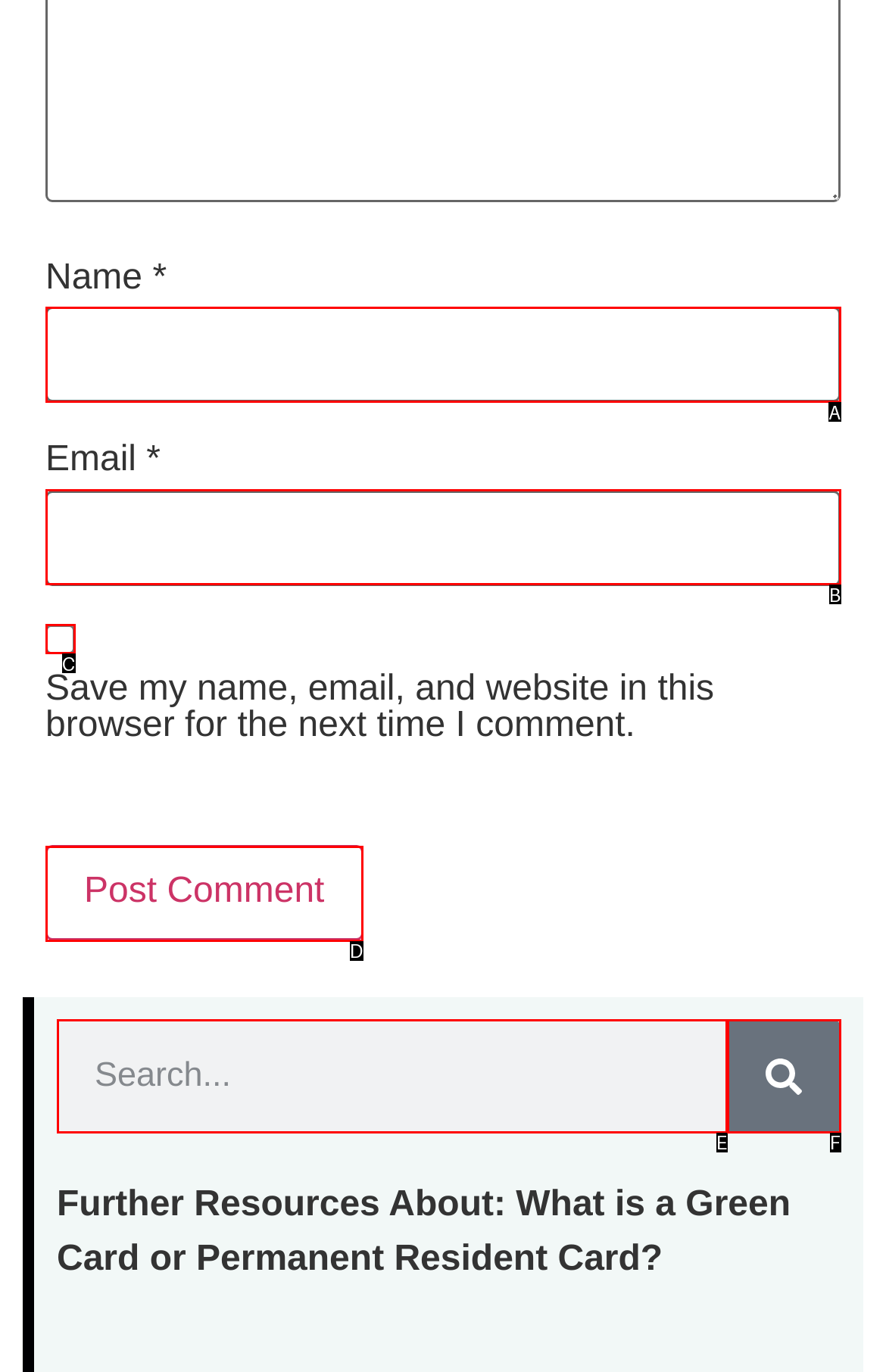Tell me which option best matches the description: parent_node: Name * aria-label="author" name="author"
Answer with the option's letter from the given choices directly.

A